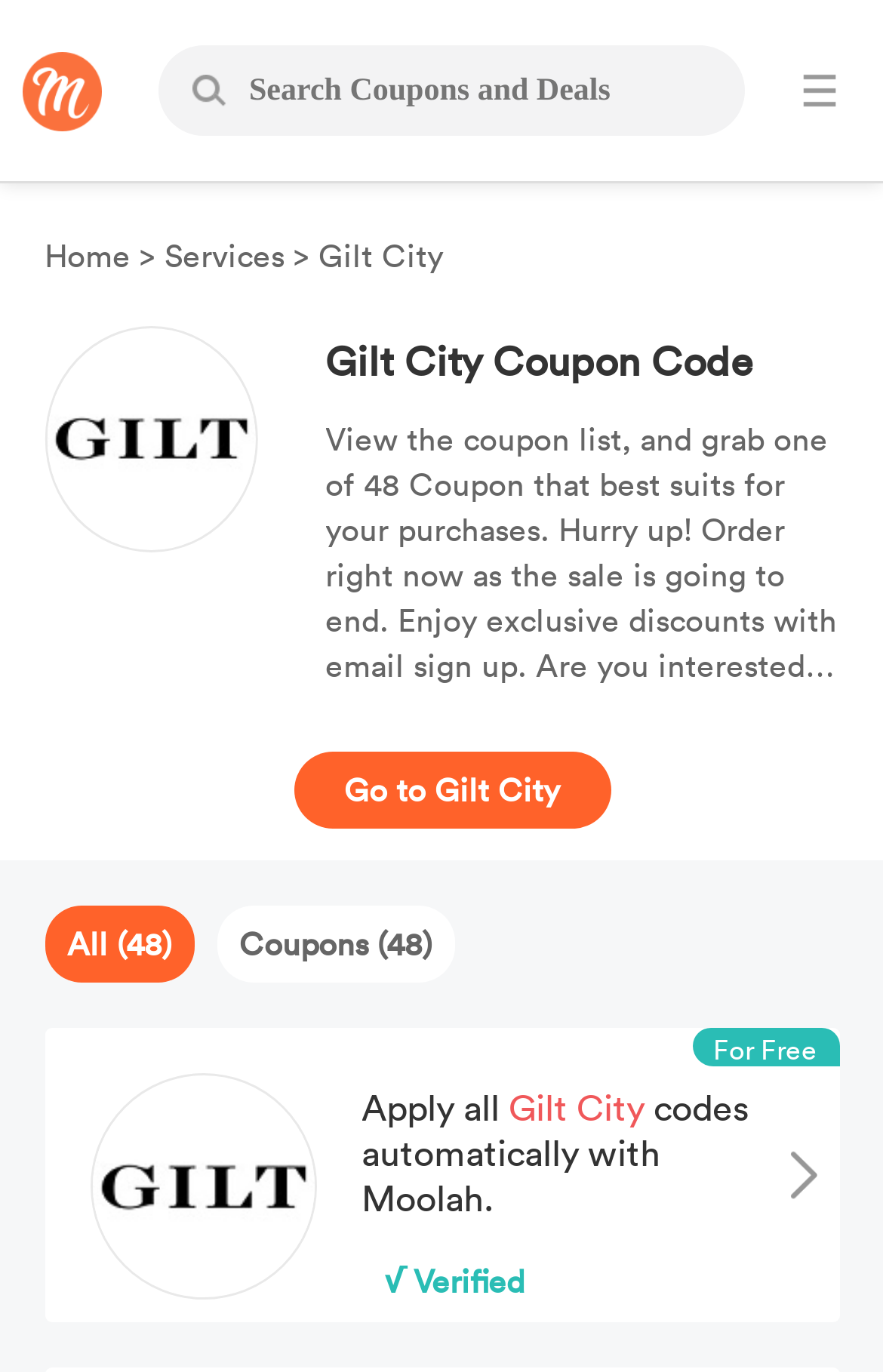How many coupon codes are available?
Use the image to answer the question with a single word or phrase.

48